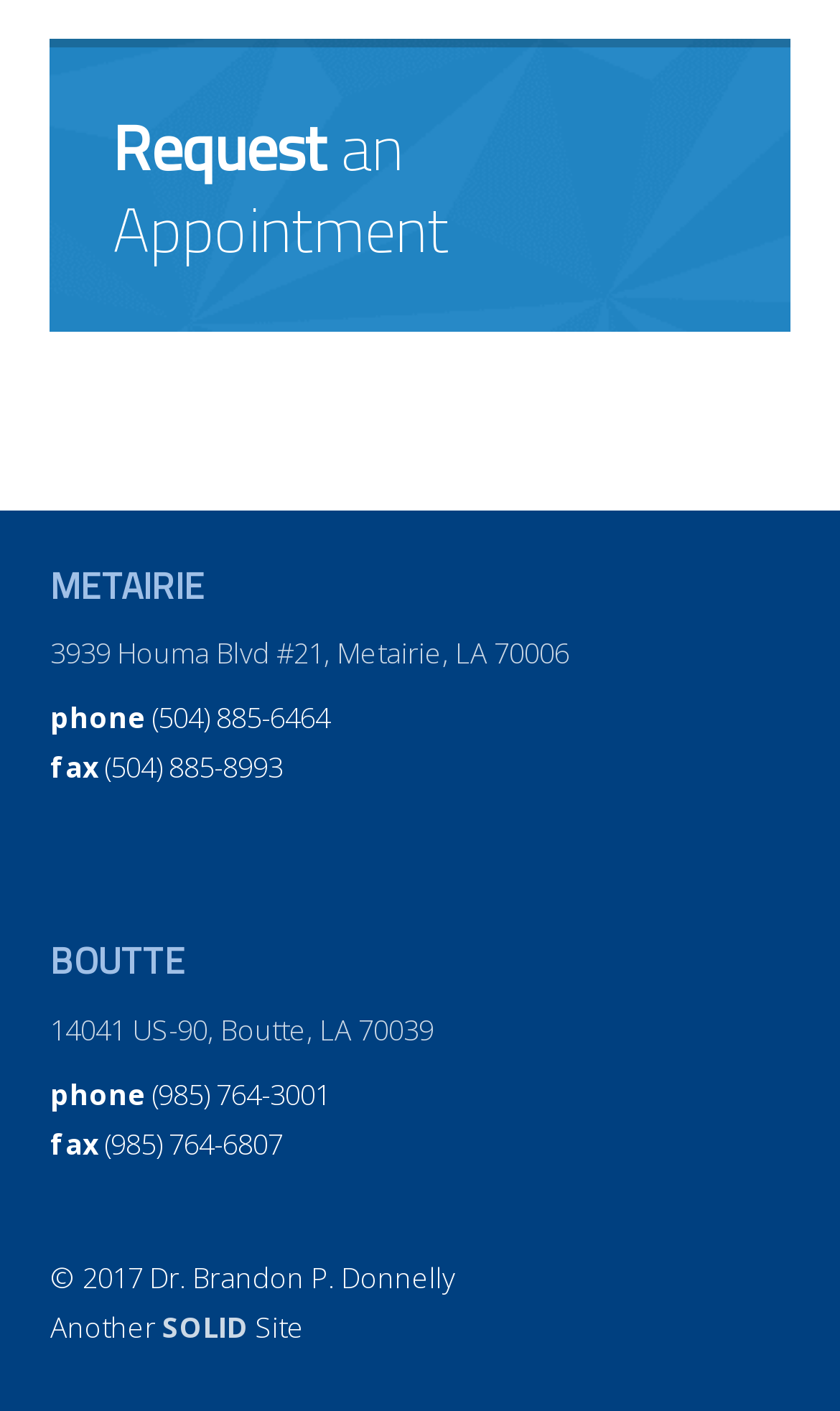Please specify the bounding box coordinates in the format (top-left x, top-left y, bottom-right x, bottom-right y), with values ranging from 0 to 1. Identify the bounding box for the UI component described as follows: Request an Appointment

[0.06, 0.027, 0.94, 0.235]